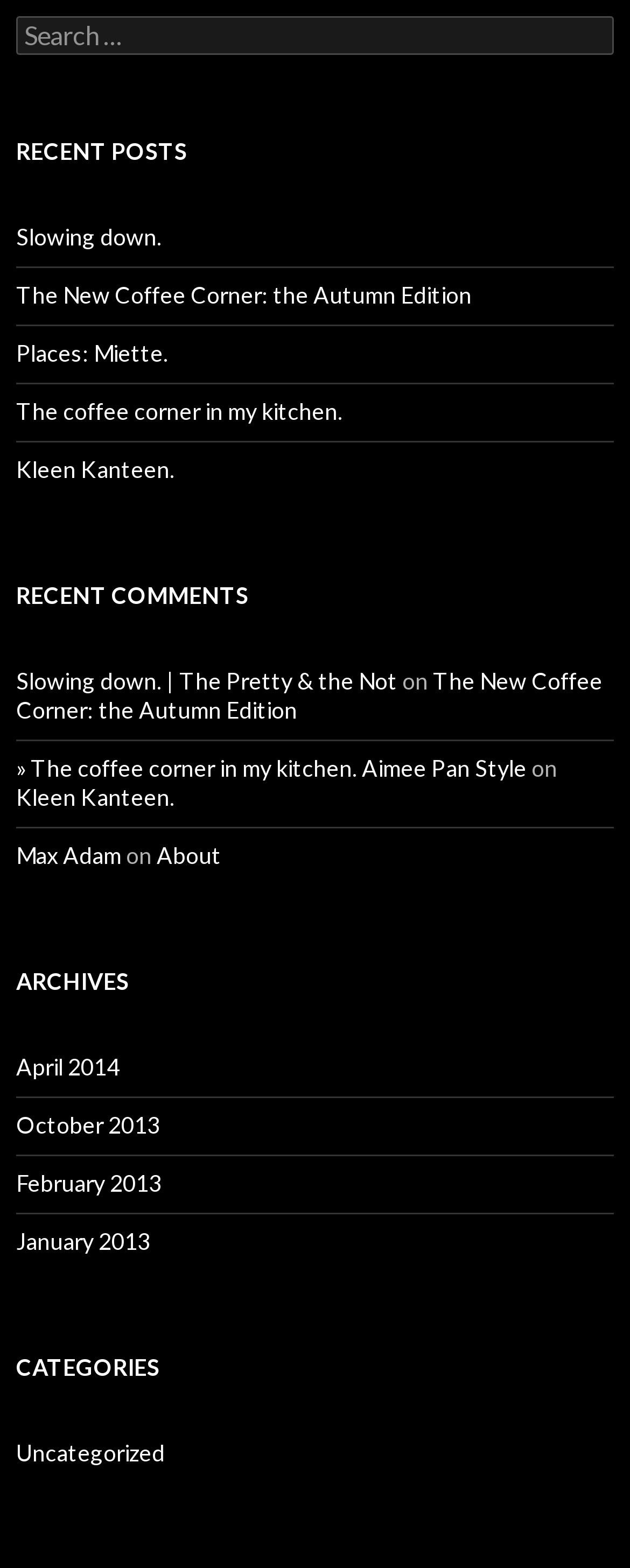Respond with a single word or phrase for the following question: 
What type of content is listed under 'CATEGORIES'?

Post categories